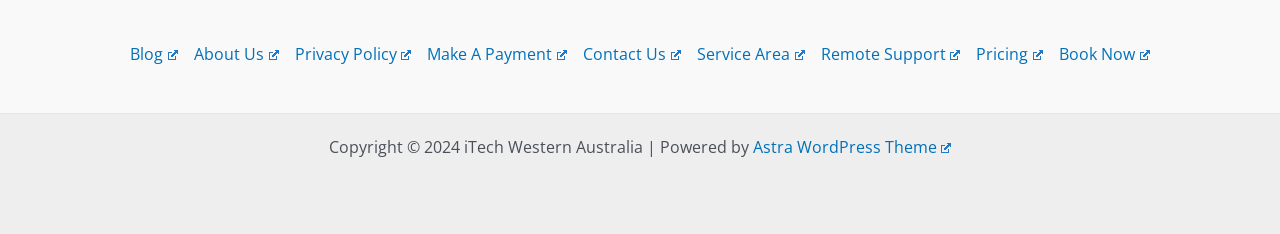Can you find the bounding box coordinates for the UI element given this description: "Make A Payment"? Provide the coordinates as four float numbers between 0 and 1: [left, top, right, bottom].

[0.328, 0.175, 0.449, 0.292]